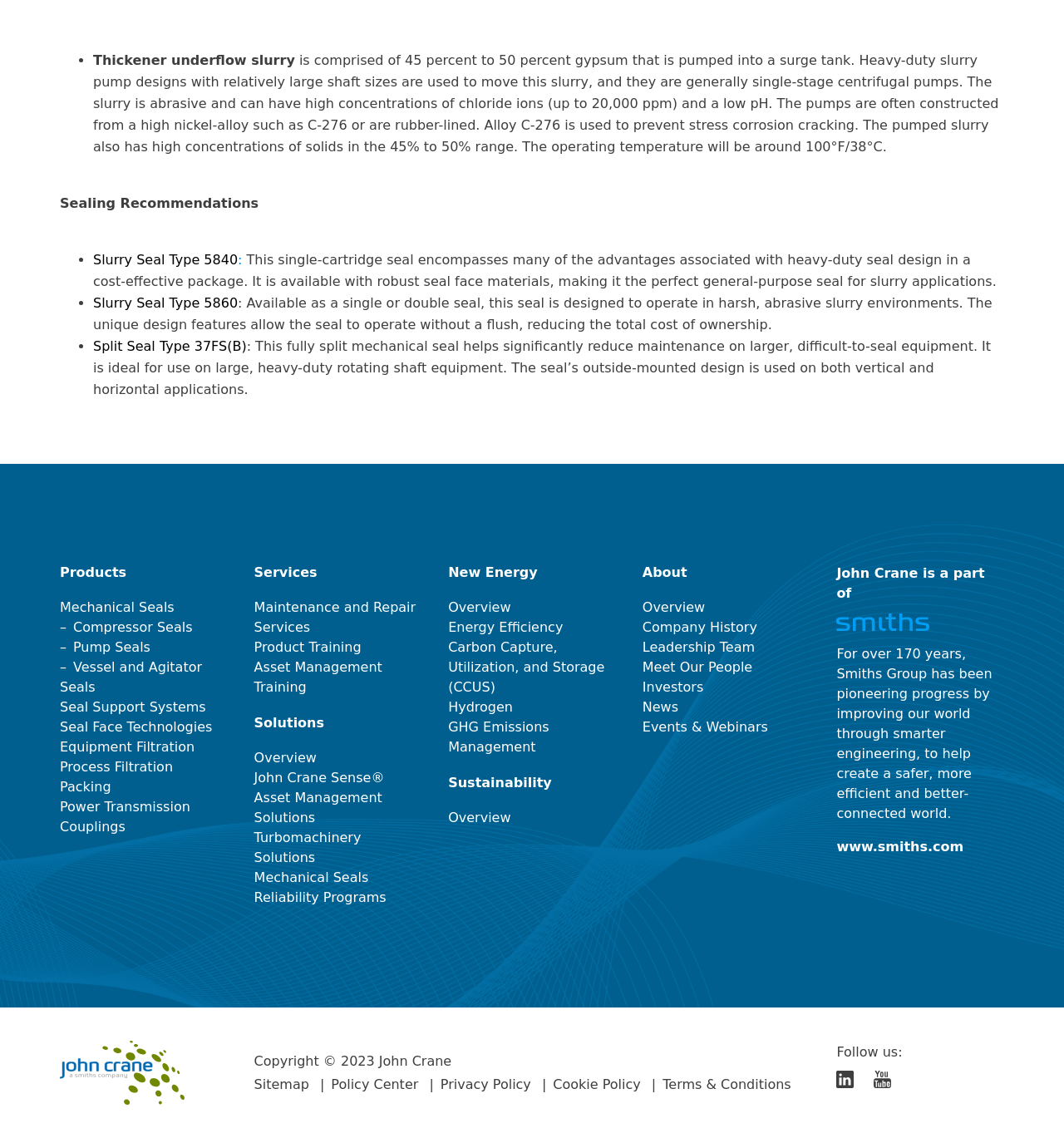What social media platforms can you follow John Crane on?
Using the visual information, answer the question in a single word or phrase.

LinkedIn and YouTube